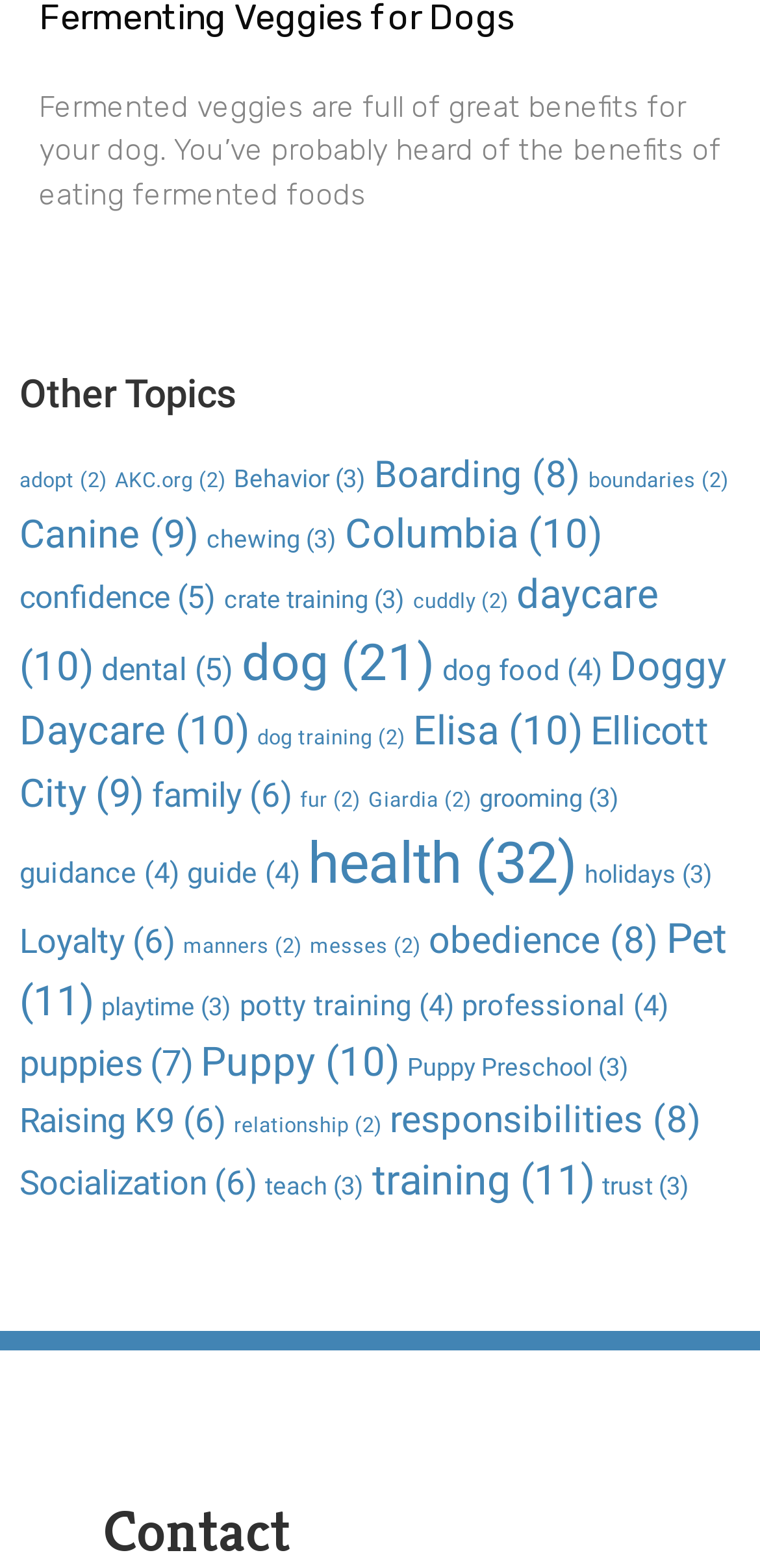Determine the bounding box coordinates of the area to click in order to meet this instruction: "read about 'puppies'".

[0.264, 0.662, 0.526, 0.692]